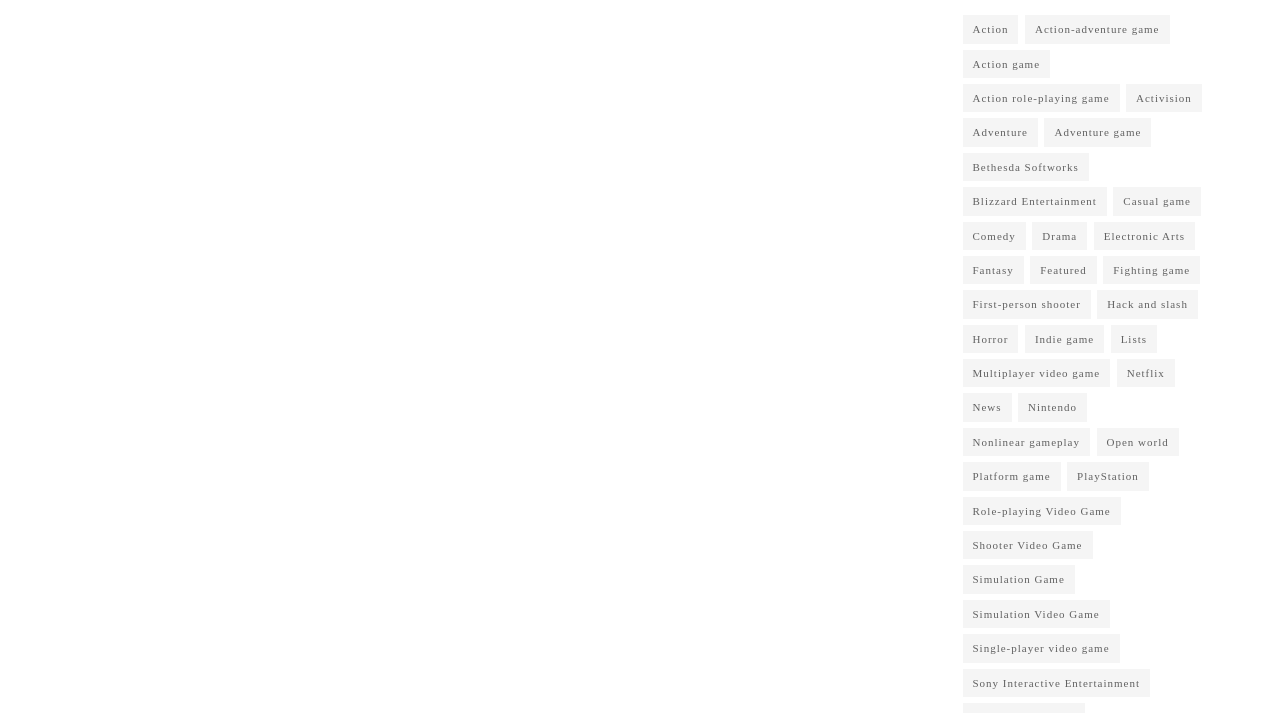Please identify the bounding box coordinates of where to click in order to follow the instruction: "Browse Action games".

[0.752, 0.069, 0.82, 0.109]